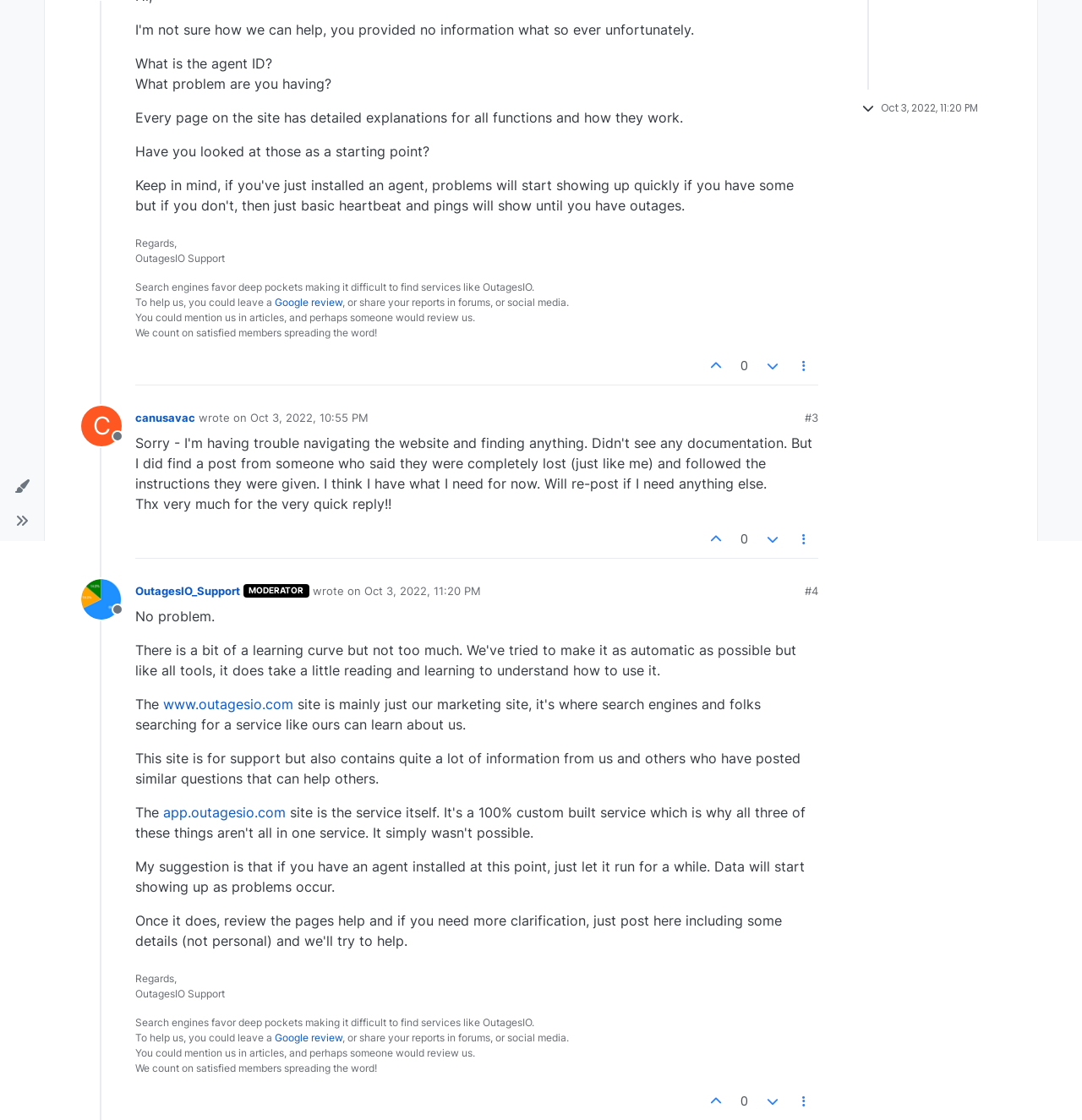Determine the bounding box coordinates for the UI element with the following description: "www.outagesio.com". The coordinates should be four float numbers between 0 and 1, represented as [left, top, right, bottom].

[0.151, 0.621, 0.271, 0.636]